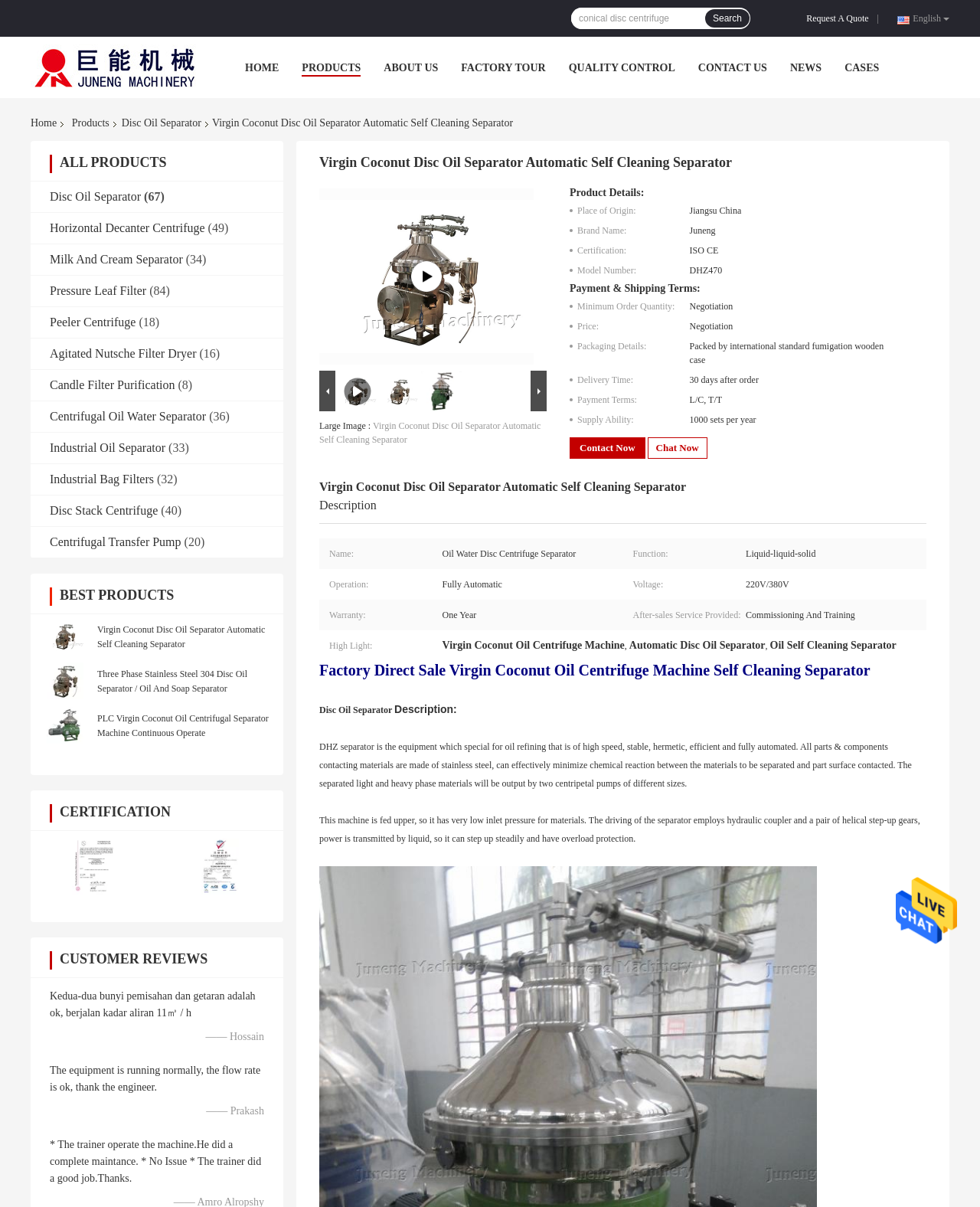Please determine the bounding box coordinates of the element to click in order to execute the following instruction: "Send a message". The coordinates should be four float numbers between 0 and 1, specified as [left, top, right, bottom].

[0.914, 0.751, 0.977, 0.76]